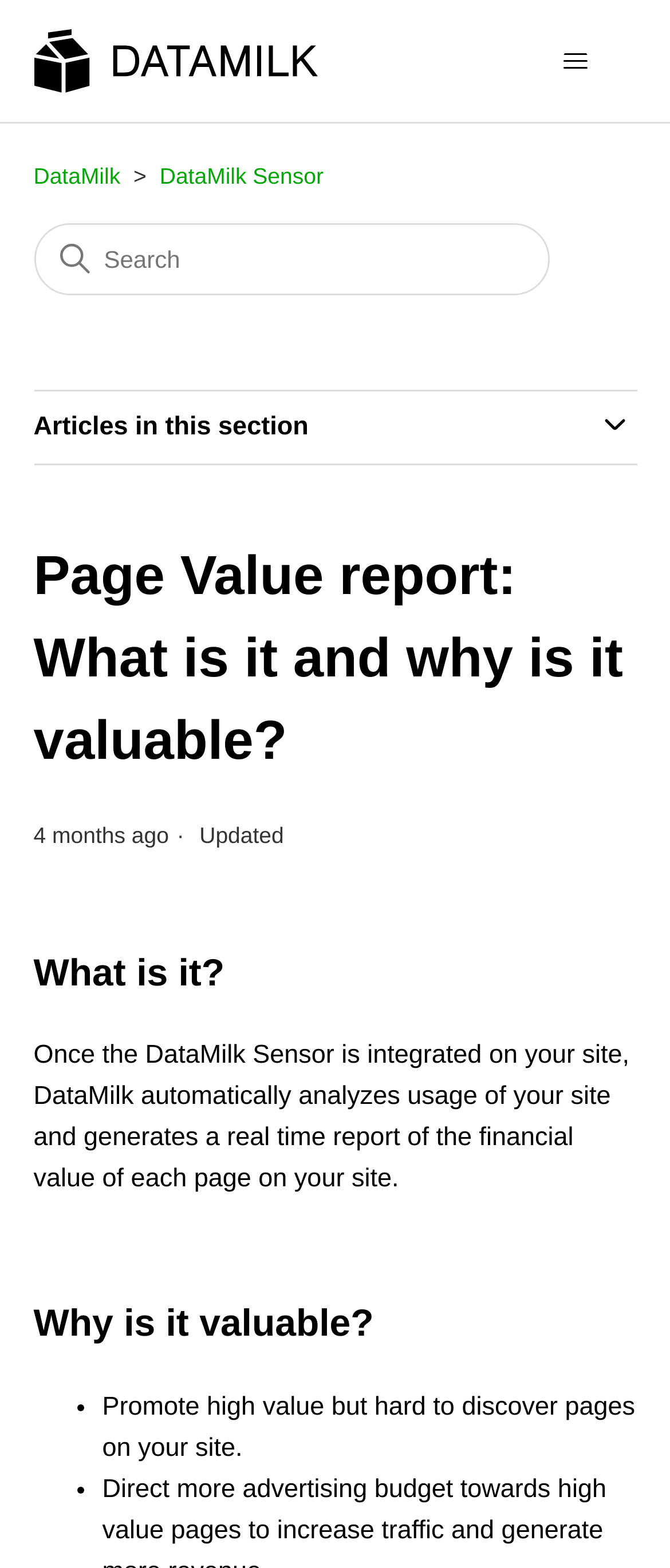Using the provided element description "parent_node: Articles in this section", determine the bounding box coordinates of the UI element.

[0.886, 0.26, 0.95, 0.287]